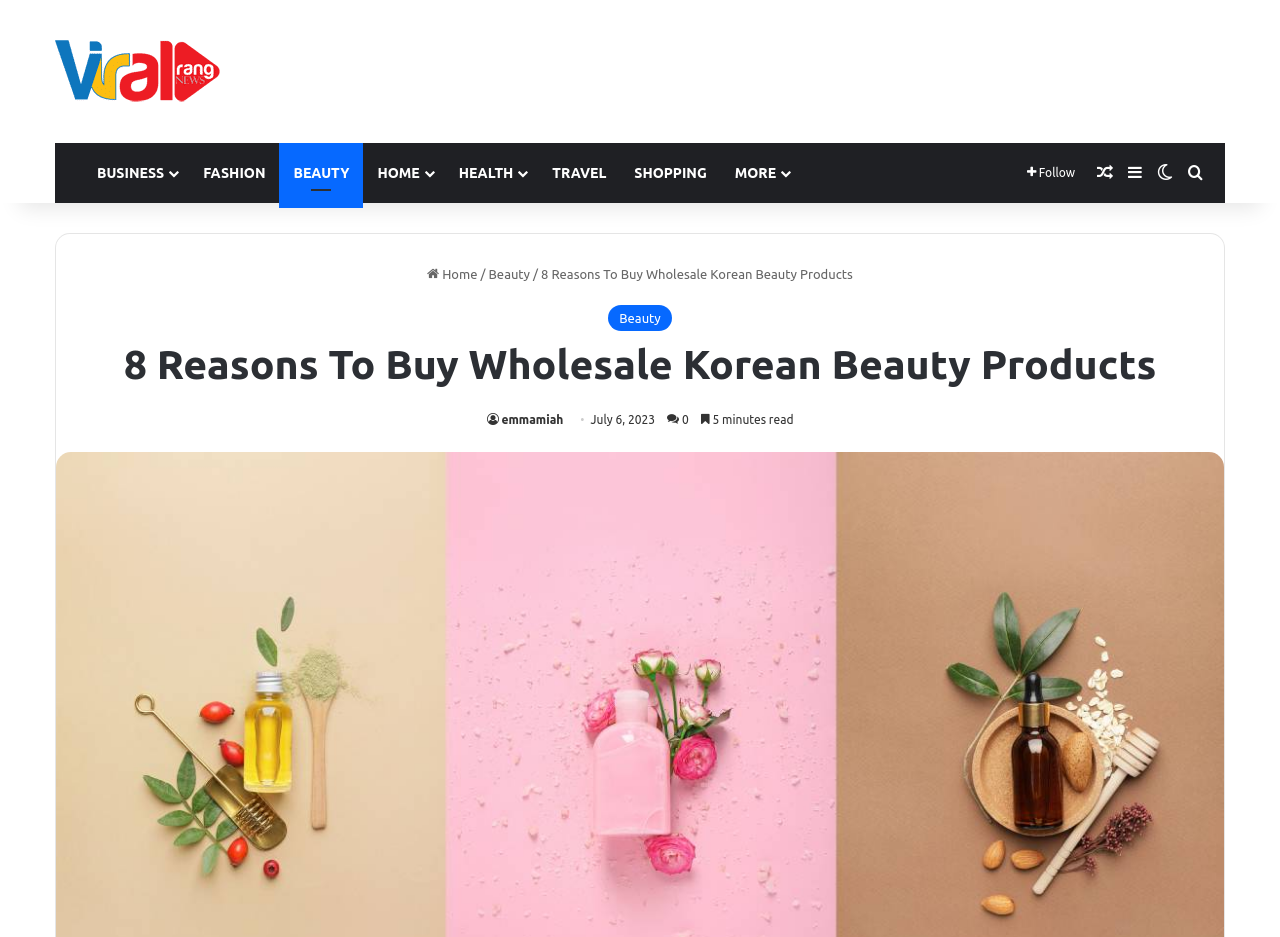Offer a meticulous description of the webpage's structure and content.

The webpage is about wholesale Korean beauty products, with a focus on 8 reasons to buy them. At the top left corner, there is a logo of "Viral Rang" with a link to the website's homepage. Below the logo, there is a primary navigation menu with 8 links: BUSINESS, FASHION, BEAUTY, HOME, HEALTH, TRAVEL, SHOPPING, and MORE. These links are evenly spaced and take up the entire width of the page.

On the right side of the navigation menu, there are 5 more links: Follow, Random Article, Sidebar, Switch skin, and Search for. These links are also evenly spaced and aligned to the right edge of the page.

Below the navigation menu, there is a header section with a link to the Home page, followed by a breadcrumb trail indicating the current page's location: Home > Beauty > 8 Reasons To Buy Wholesale Korean Beauty Products. The title of the article "8 Reasons To Buy Wholesale Korean Beauty Products" is displayed prominently in the center of the page.

Below the title, there is a heading with the same text, followed by a link to the Beauty category and a link to the author's profile, "emmamiah". The publication date "July 6, 2023" and the estimated reading time "5 minutes read" are also displayed in this section.

The overall layout of the page is clean and organized, with clear headings and concise text. The use of whitespace and font sizes helps to create a clear hierarchy of information, making it easy to navigate and read.